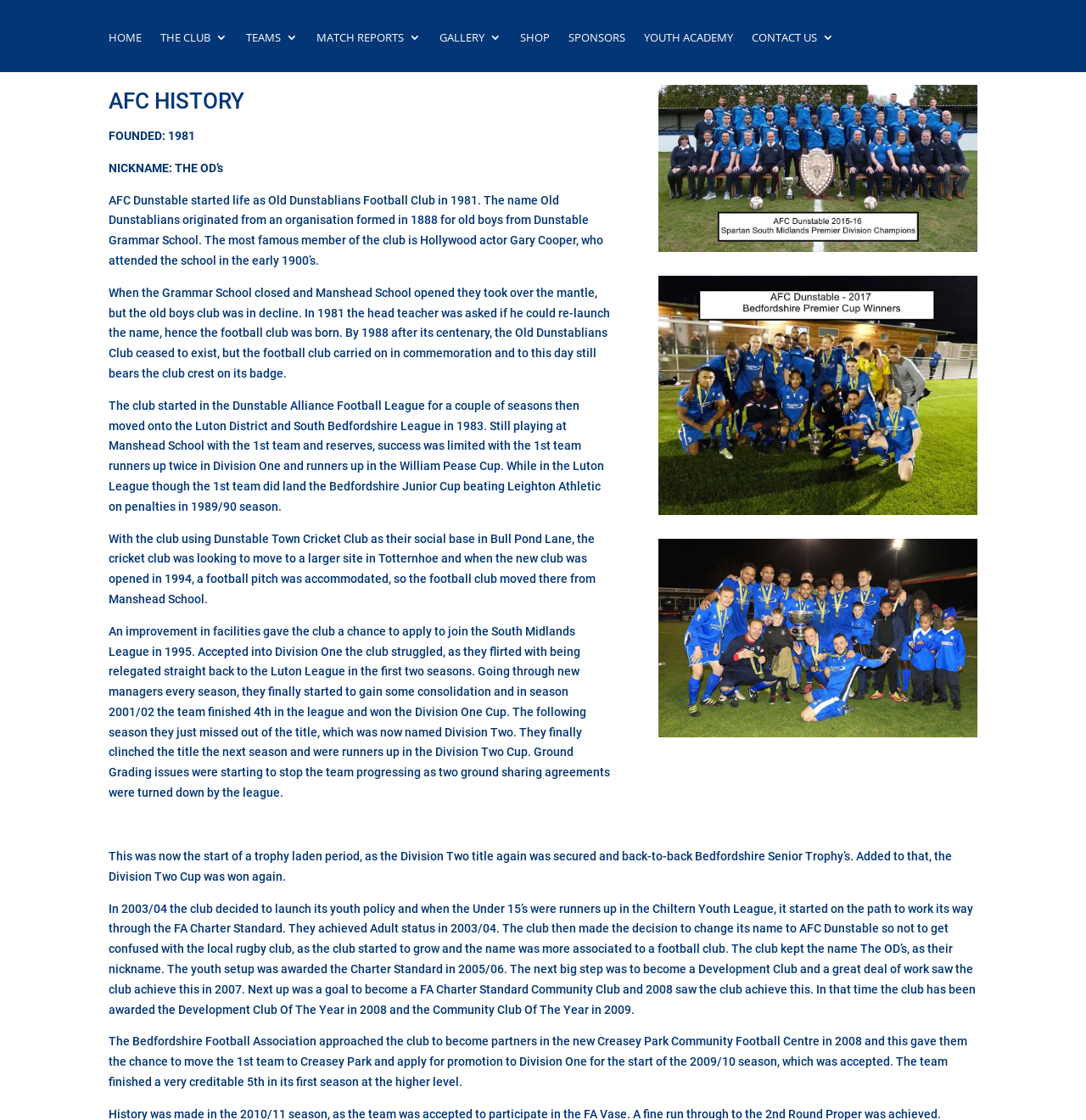Please identify the bounding box coordinates of the element's region that should be clicked to execute the following instruction: "Read about AFC HISTORY". The bounding box coordinates must be four float numbers between 0 and 1, i.e., [left, top, right, bottom].

[0.1, 0.076, 0.562, 0.113]